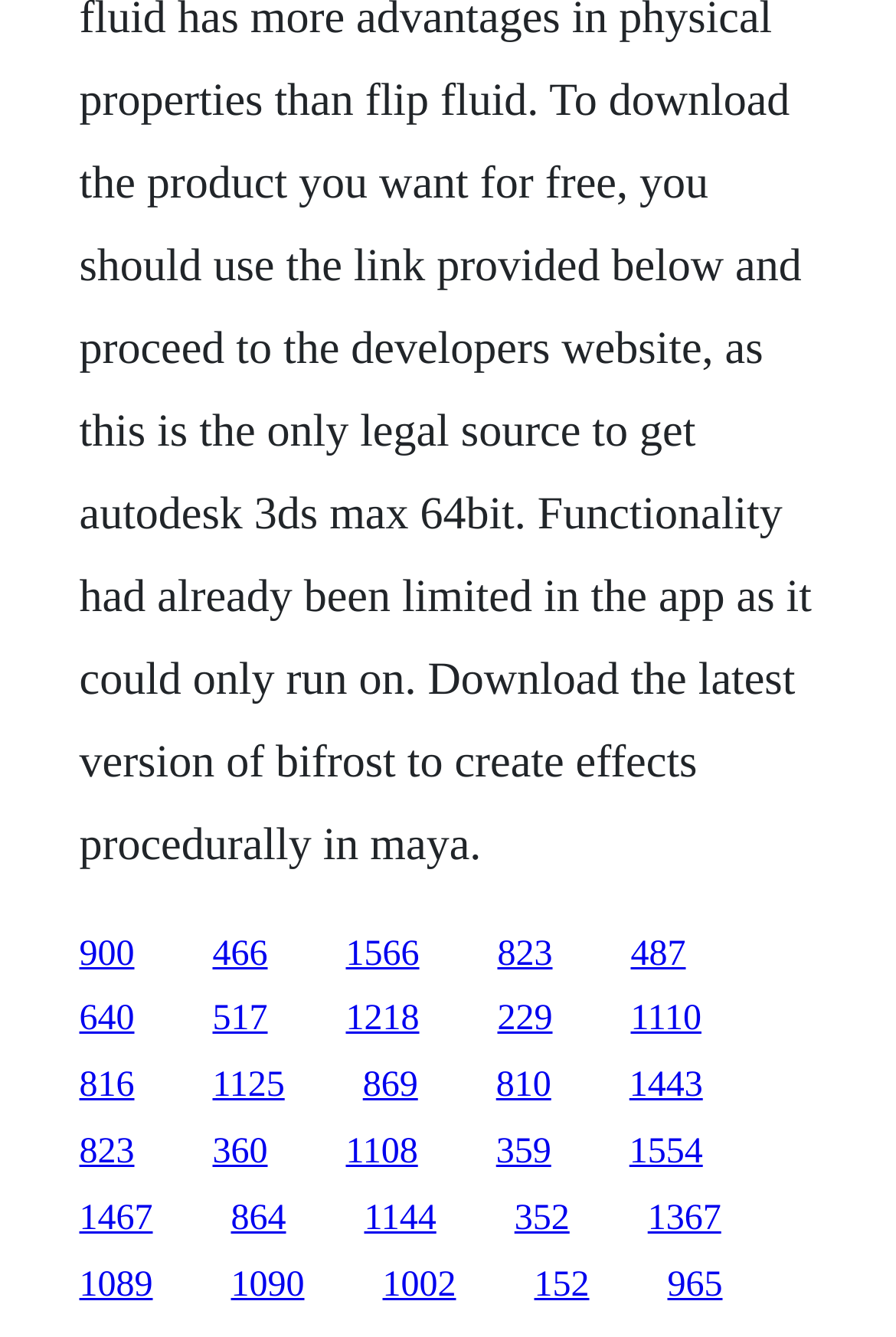Specify the bounding box coordinates of the area to click in order to follow the given instruction: "visit the third link."

[0.386, 0.699, 0.468, 0.728]